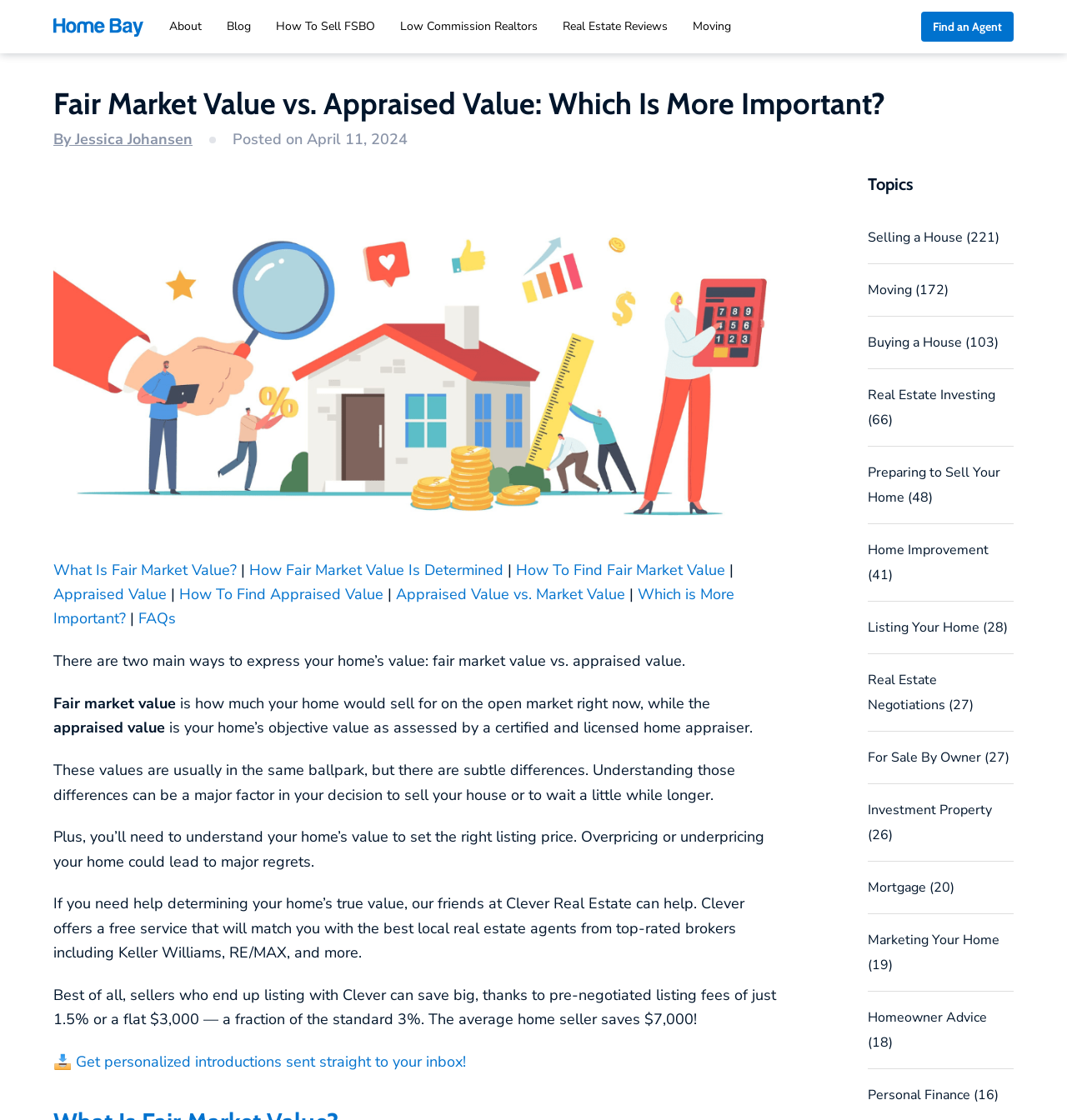Identify the bounding box coordinates of the specific part of the webpage to click to complete this instruction: "Find out 'What Is Fair Market Value?'".

[0.05, 0.5, 0.222, 0.518]